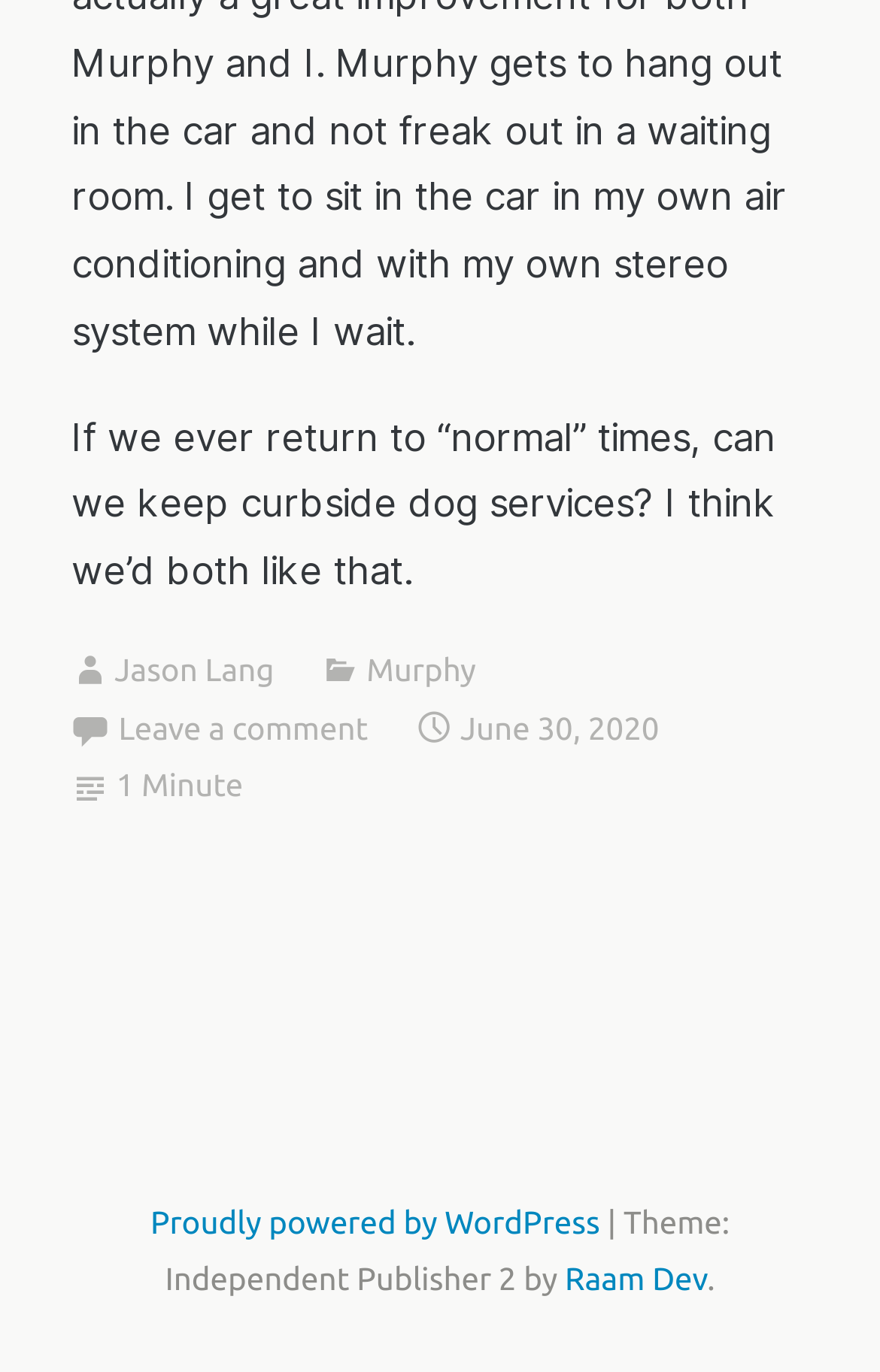Who is the author of this article?
Please respond to the question with a detailed and well-explained answer.

The author of this article is mentioned in the footer section, where it says 'Jason Lang' as a link, indicating that it is the author's name.